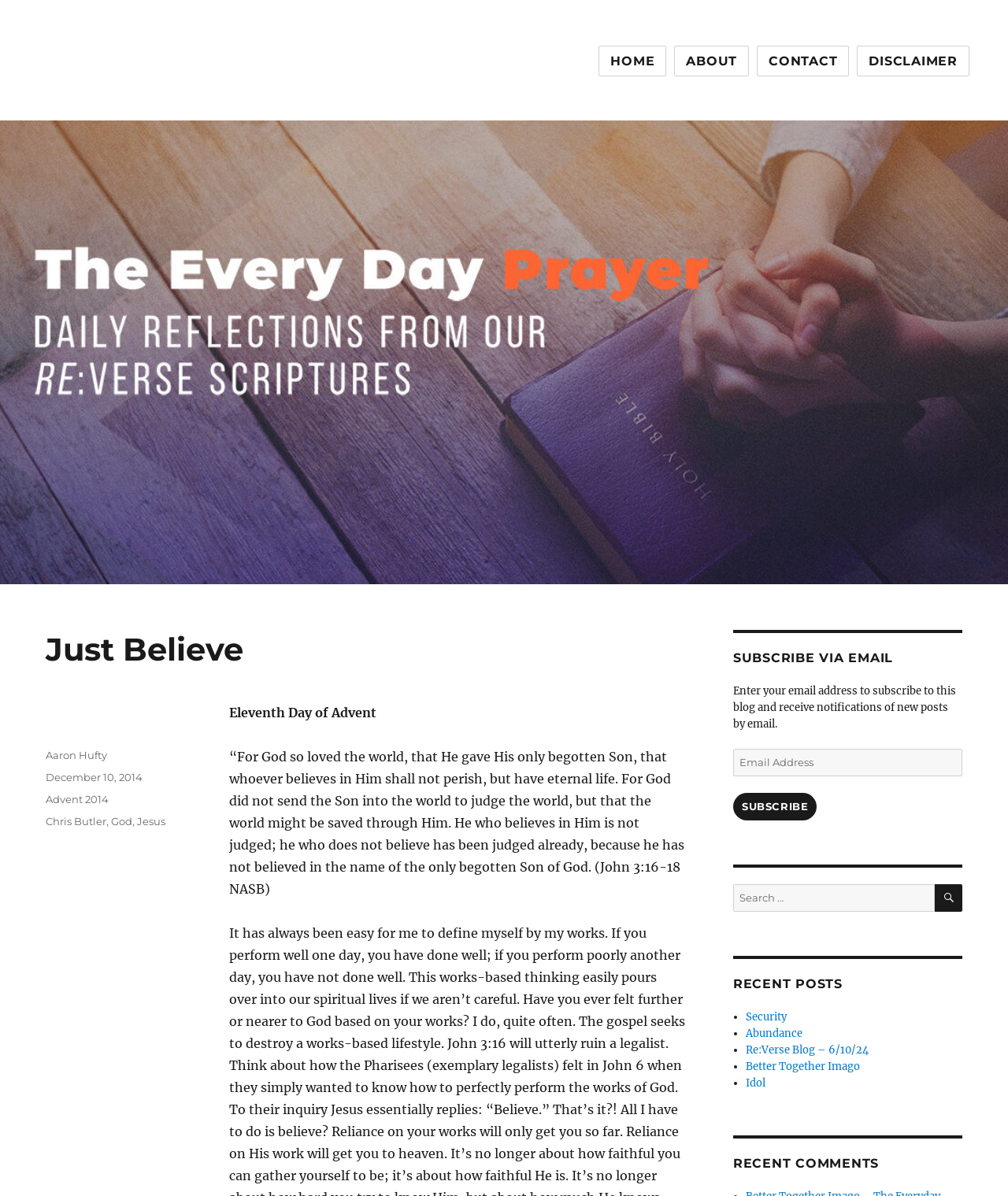Analyze the image and deliver a detailed answer to the question: What is the name of the prayer?

The name of the prayer can be found in the link 'The Everyday Prayer' at the top of the webpage, which is also the title of the webpage.